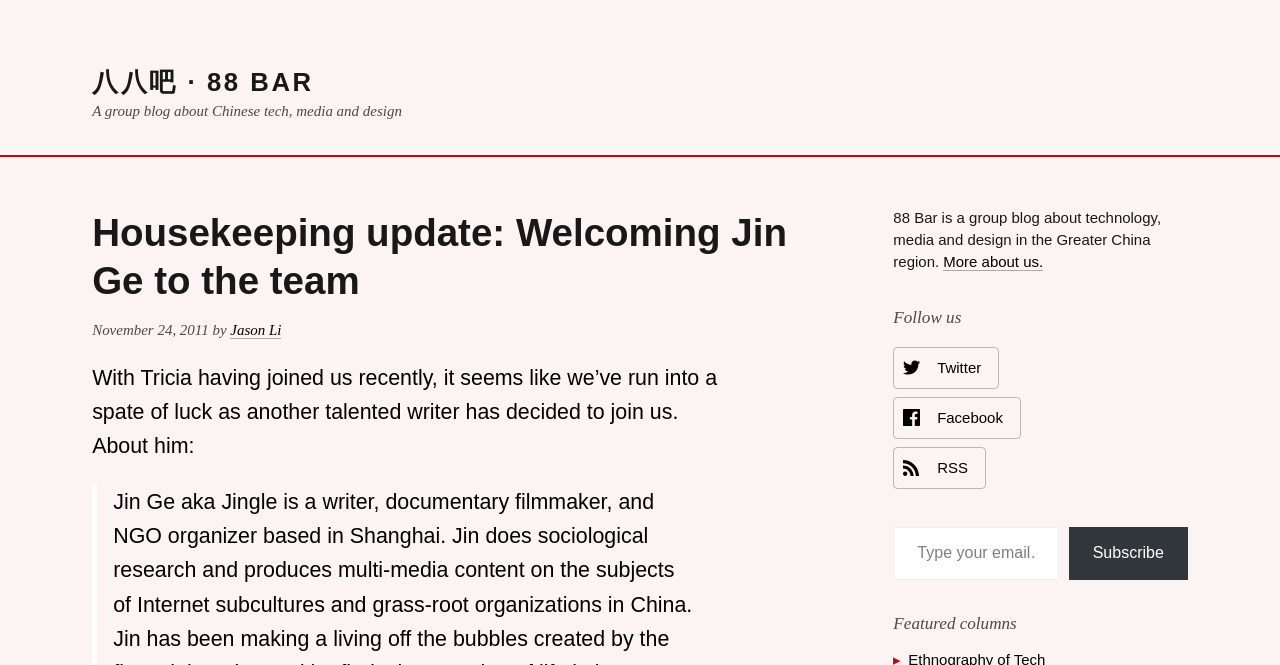How can users follow the blog?
Using the image as a reference, answer with just one word or a short phrase.

Twitter, Facebook, RSS